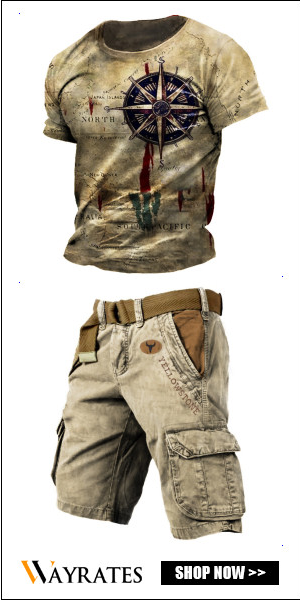Detail the scene depicted in the image with as much precision as possible.

The image showcases a stylish outfit featuring a compass-themed graphic t-shirt and a pair of functional cargo shorts. The t-shirt, designed with a vintage map and compass motif, embodies an adventurous spirit, perfect for outdoor enthusiasts or casual outings. Below, the cargo shorts are crafted for practicality, featuring multiple pockets and a comfortable fit, ideal for various activities. This ensemble is highlighted by the branding from WAYRATES, inviting viewers to "SHOP NOW >>" for more options, making it a contemporary choice for those looking to blend fashion with functionality.